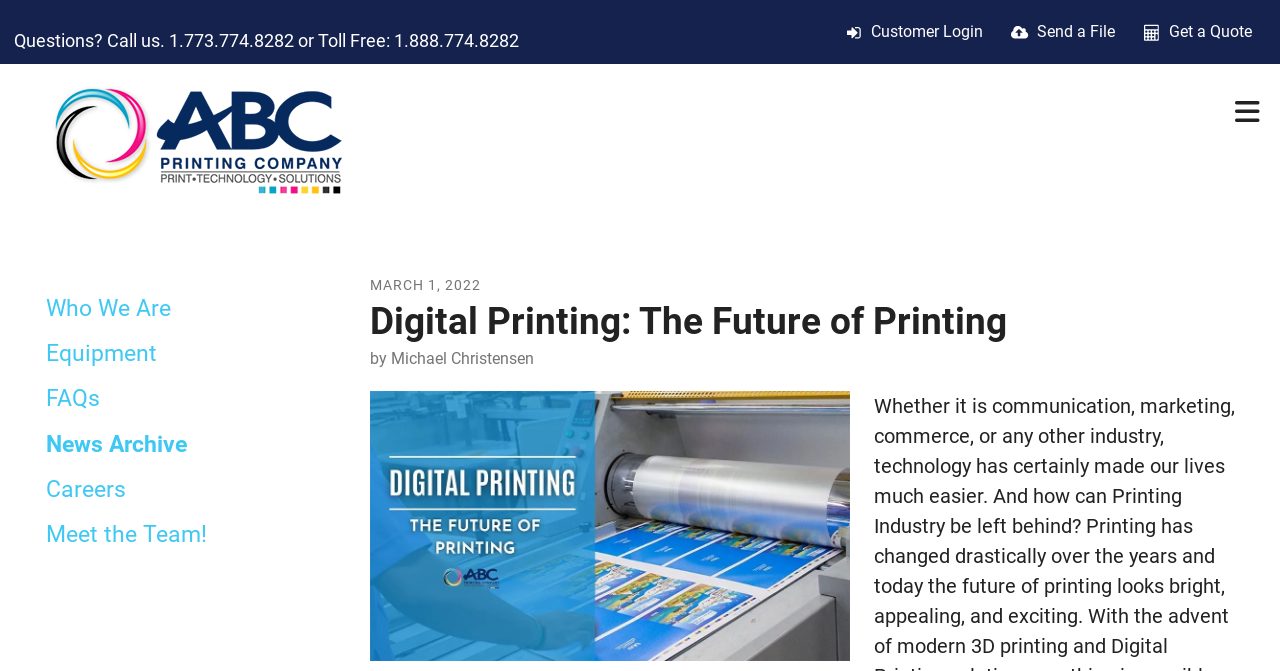Pinpoint the bounding box coordinates for the area that should be clicked to perform the following instruction: "Click Customer Login".

[0.66, 0.032, 0.674, 0.061]